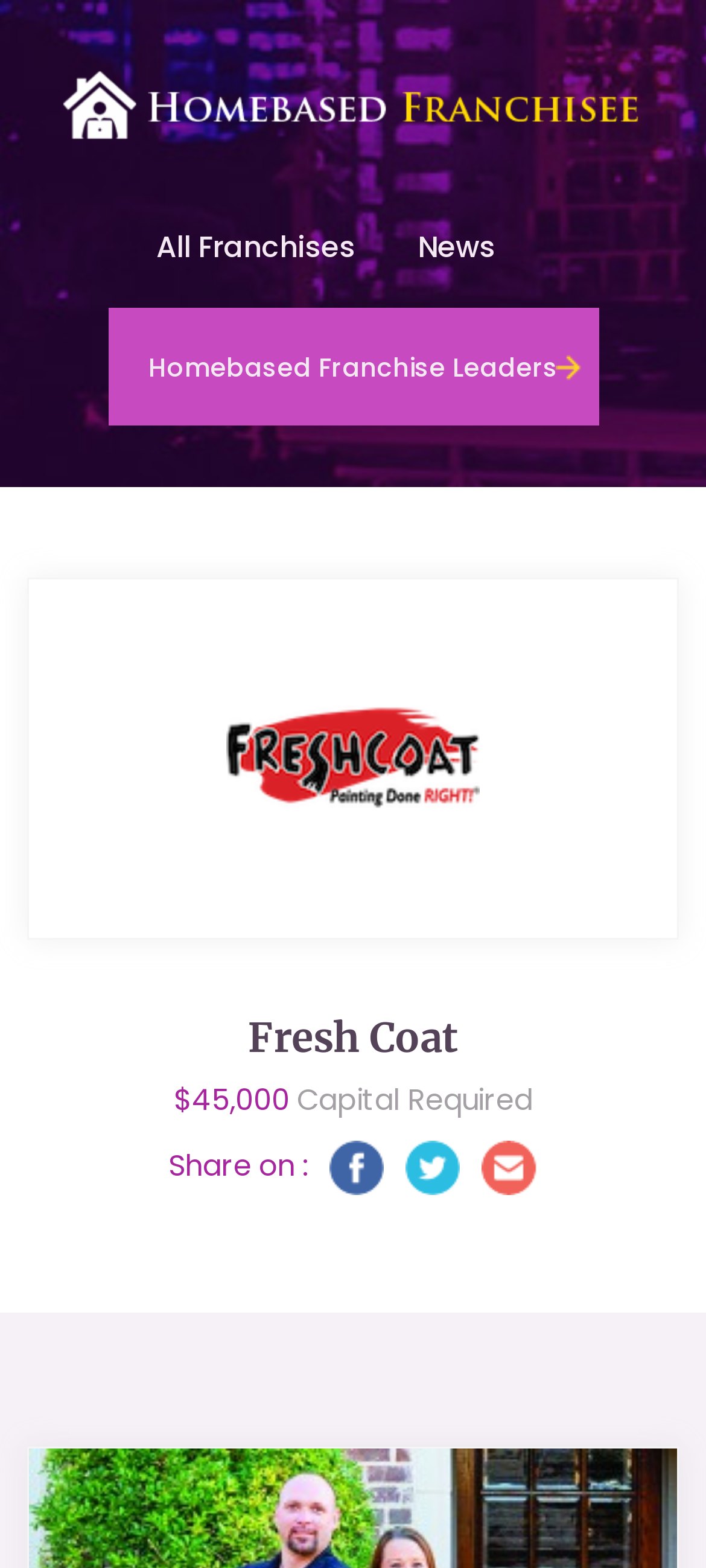Answer this question using a single word or a brief phrase:
What is the name of the franchise?

Fresh Coat